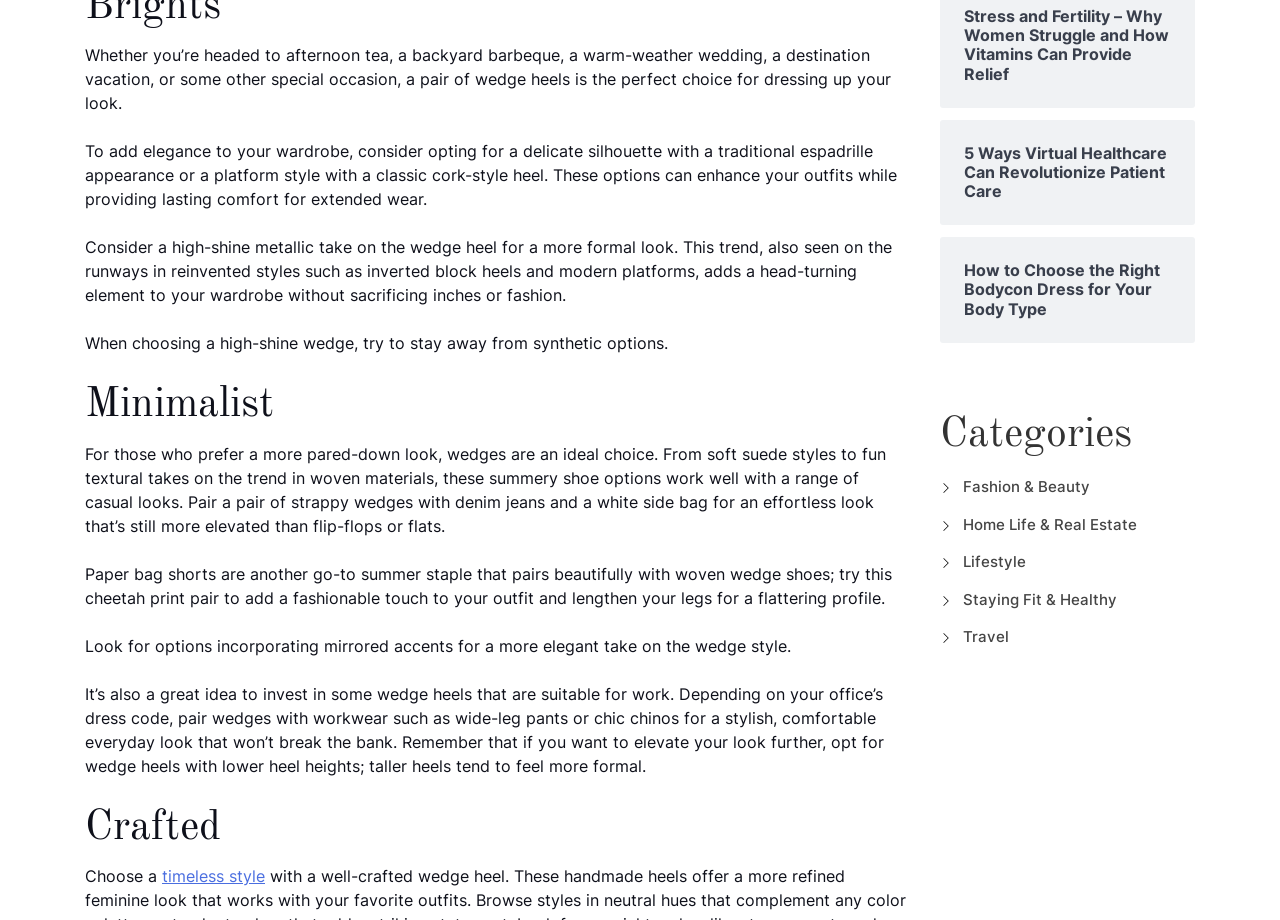What type of wedge heels are suitable for work?
Provide an in-depth and detailed explanation in response to the question.

According to the webpage, if you want to elevate your look further at work, opt for wedge heels with lower heel heights as taller heels tend to feel more formal.